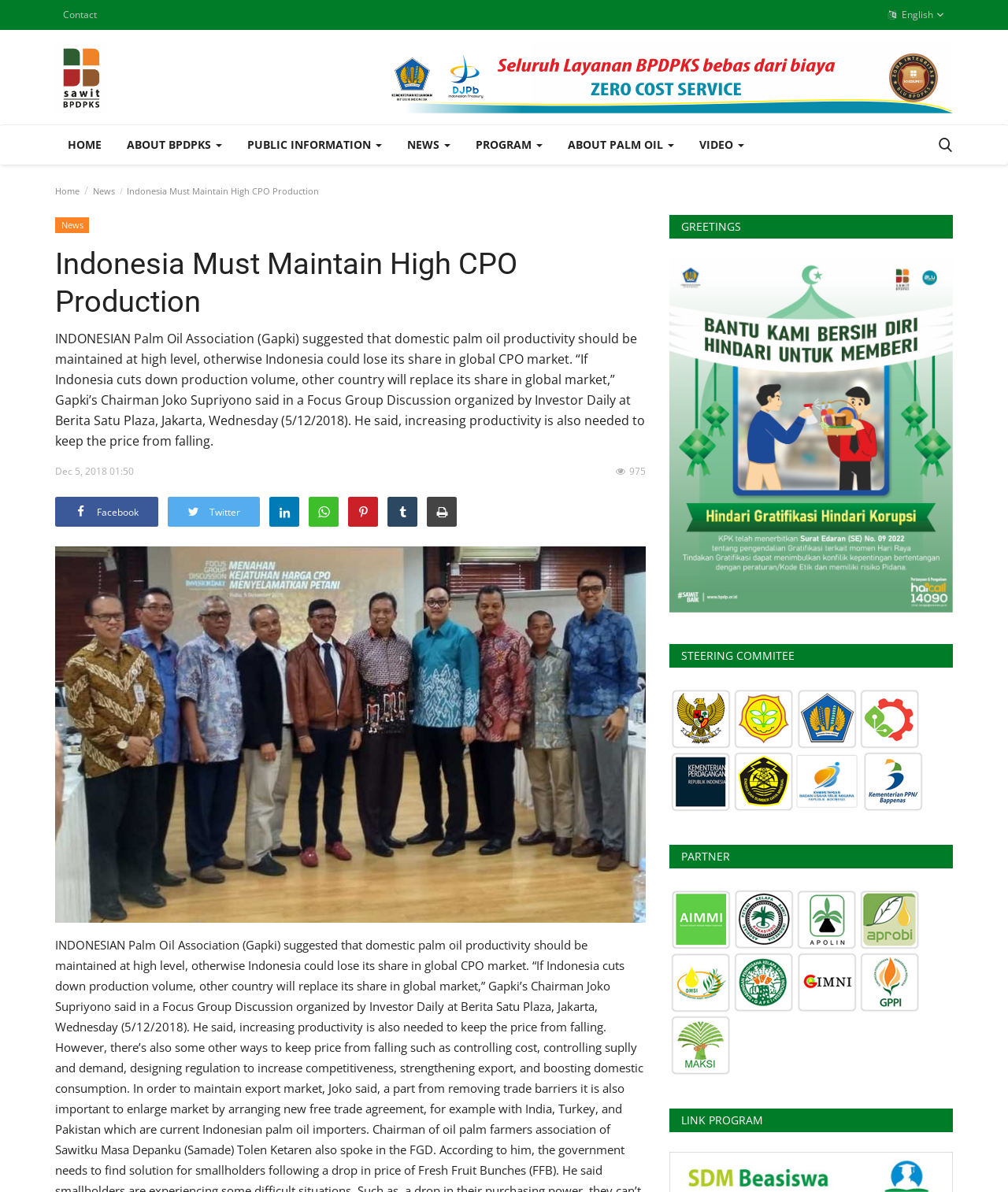What is the purpose of the image on the webpage?
Please answer the question as detailed as possible.

The image on the webpage appears to be an illustration related to palm oil production, possibly to break up the text and make the content more engaging.